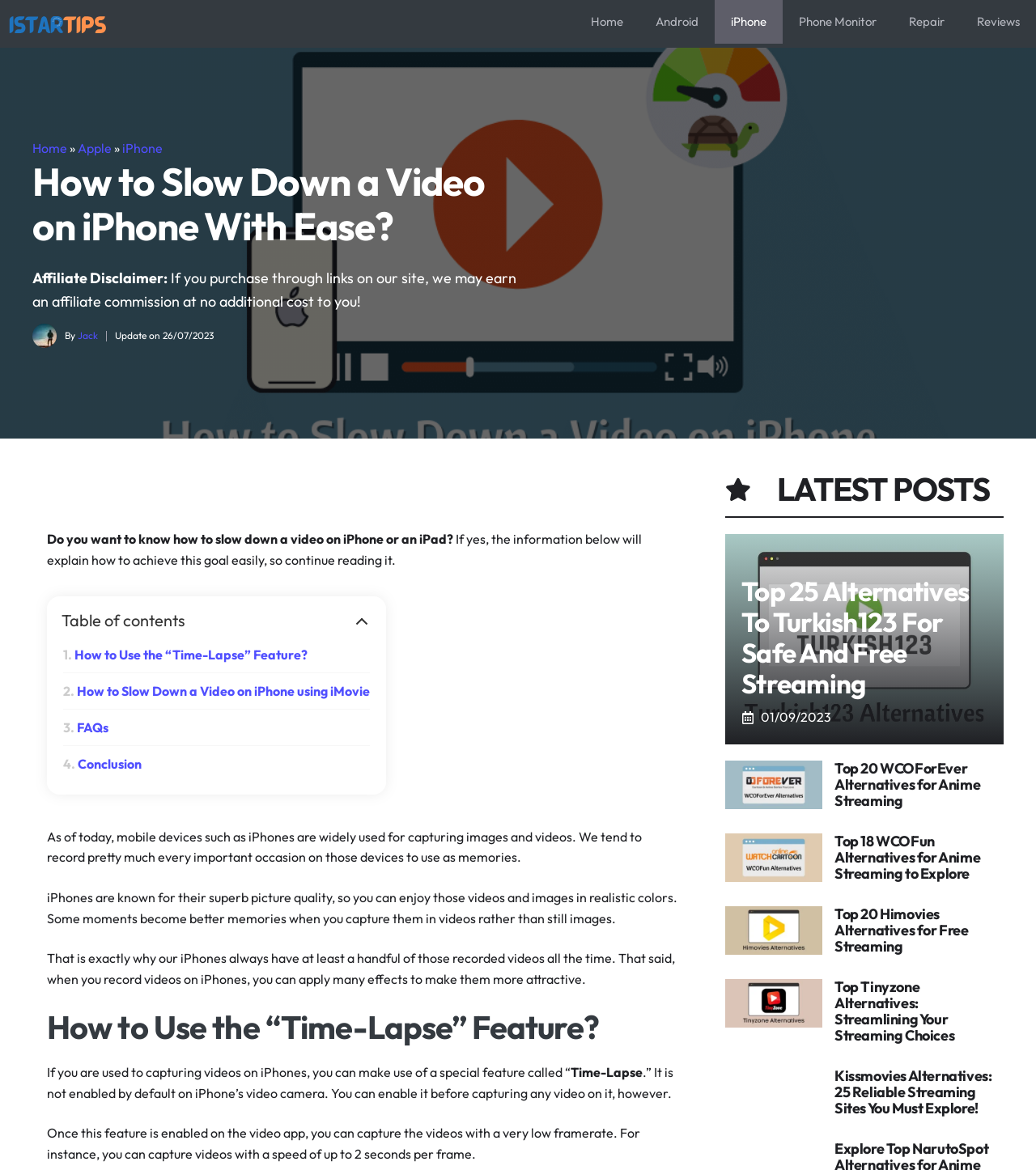Using the information from the screenshot, answer the following question thoroughly:
How many latest posts are shown?

There are 5 latest posts shown on the webpage, each with a heading, image, and link to the article.